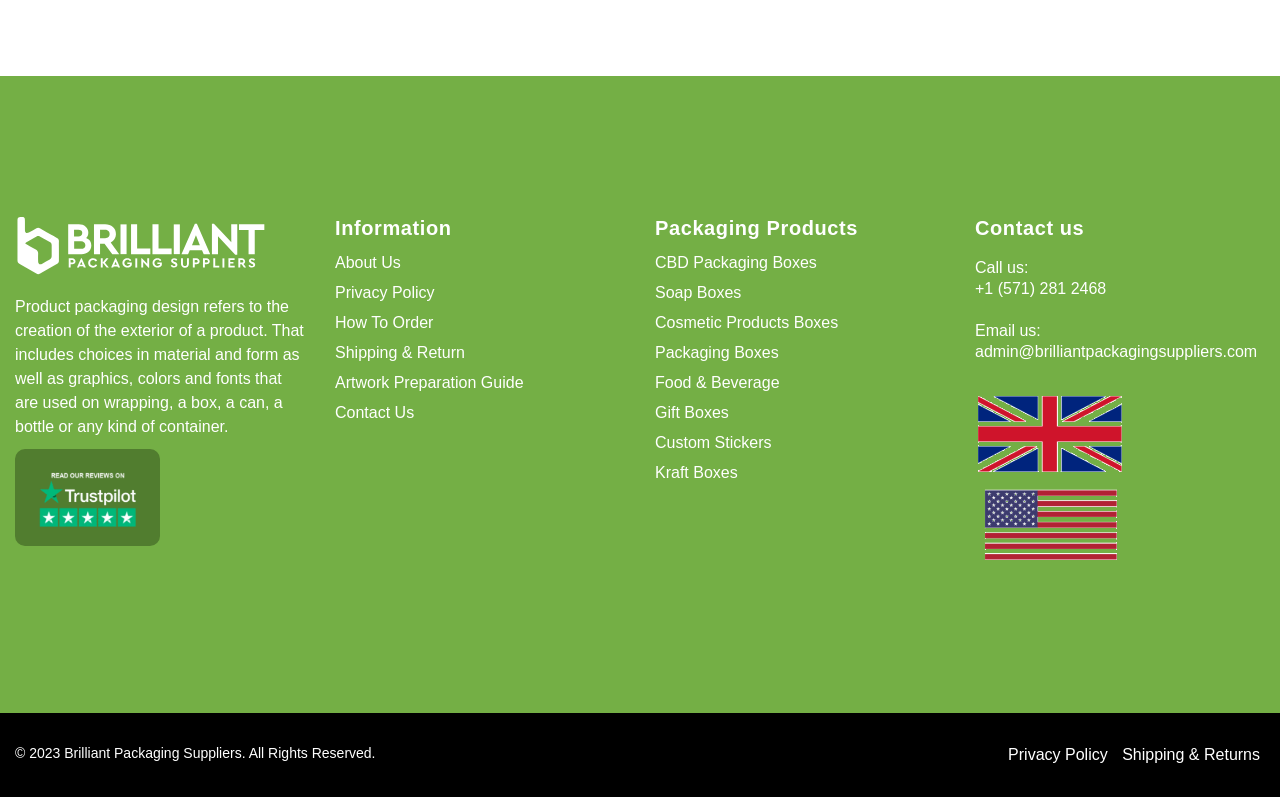Respond with a single word or phrase for the following question: 
What types of products are packaged?

CBD, soap, cosmetic, food, gift